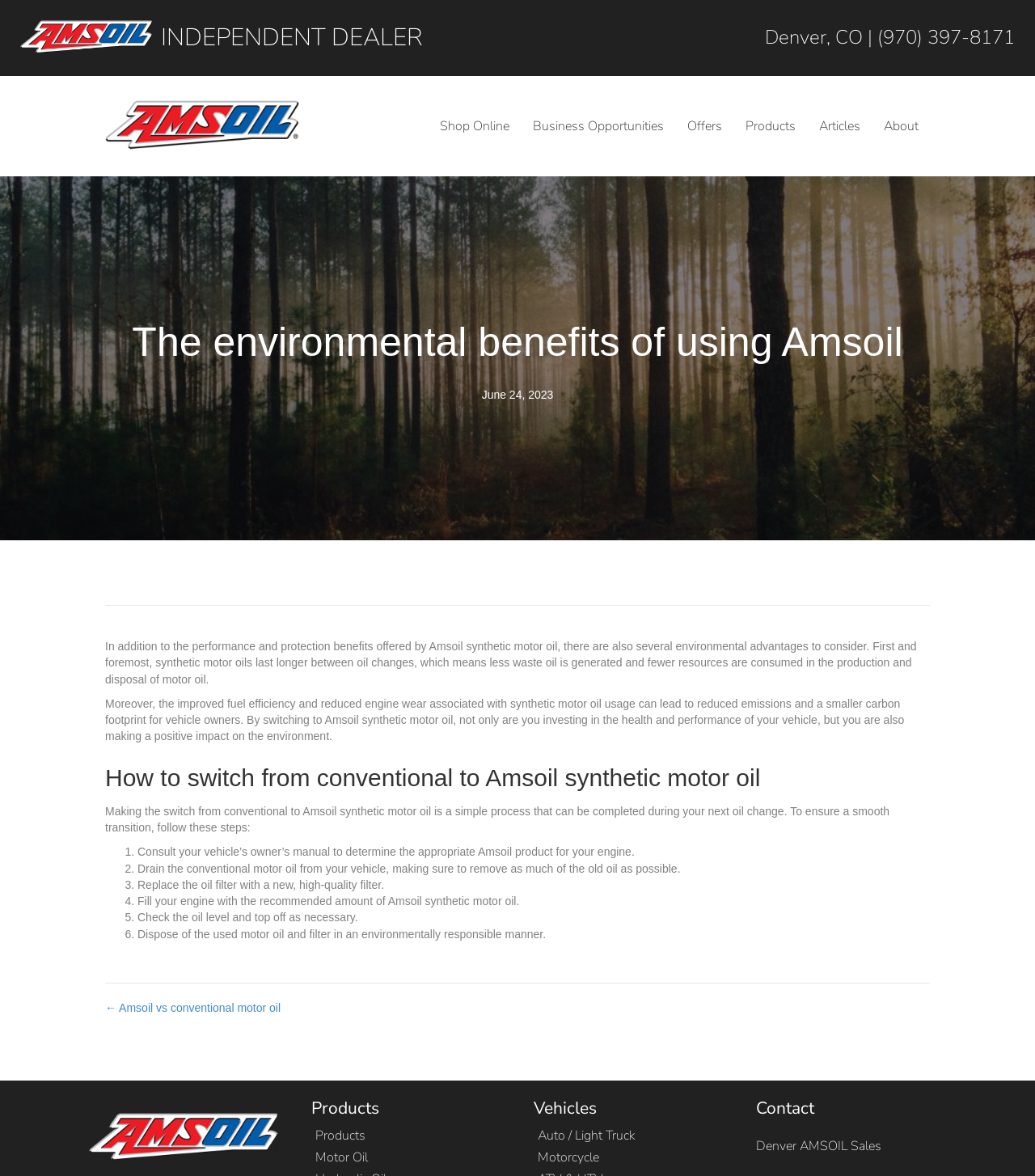Please locate the bounding box coordinates for the element that should be clicked to achieve the following instruction: "Click the 'Articles' link". Ensure the coordinates are given as four float numbers between 0 and 1, i.e., [left, top, right, bottom].

[0.78, 0.092, 0.842, 0.122]